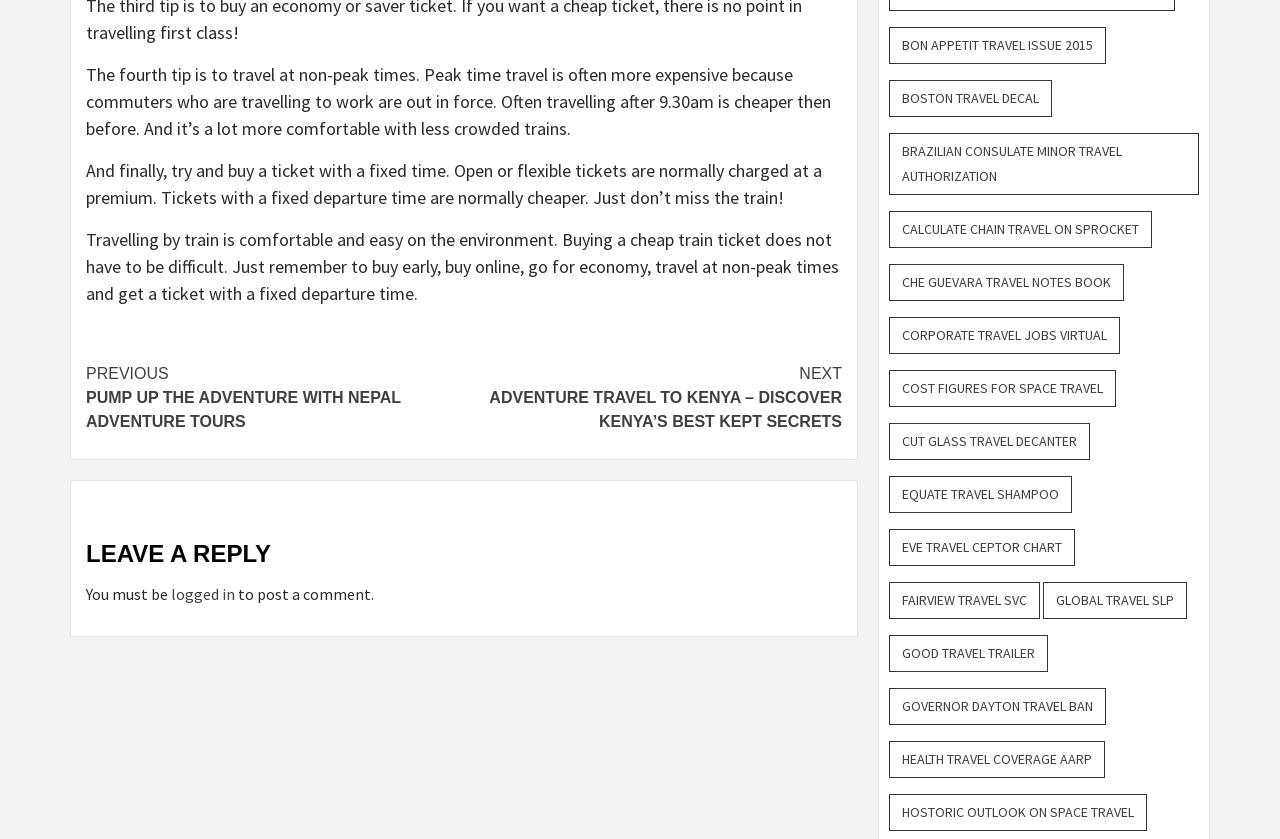Extract the bounding box of the UI element described as: "Fairview Travel Svc".

[0.695, 0.694, 0.812, 0.738]